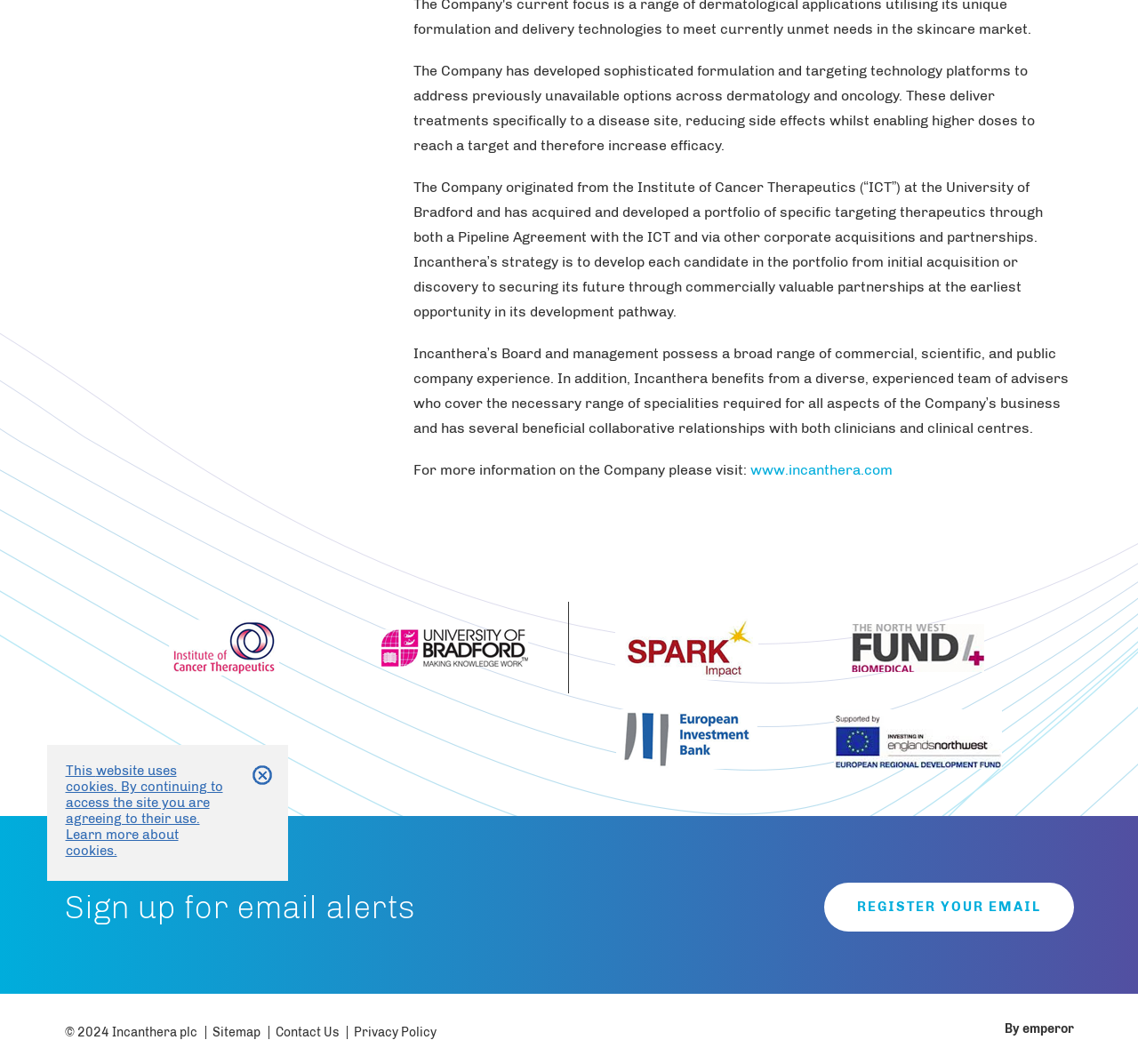Please find the bounding box coordinates of the clickable region needed to complete the following instruction: "Click the link to Incanthera's website". The bounding box coordinates must consist of four float numbers between 0 and 1, i.e., [left, top, right, bottom].

[0.659, 0.434, 0.784, 0.449]